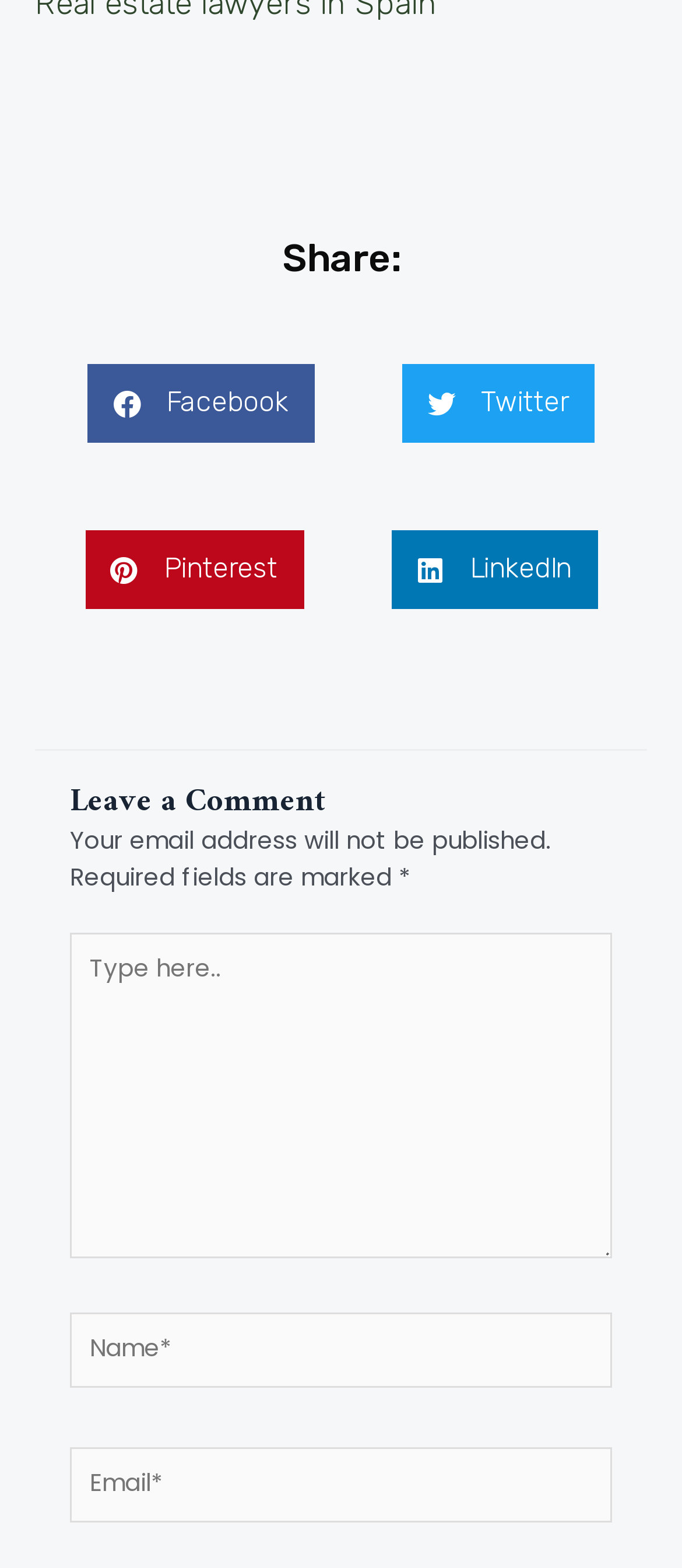Identify the bounding box of the UI element described as follows: "Facebook". Provide the coordinates as four float numbers in the range of 0 to 1 [left, top, right, bottom].

[0.128, 0.232, 0.462, 0.282]